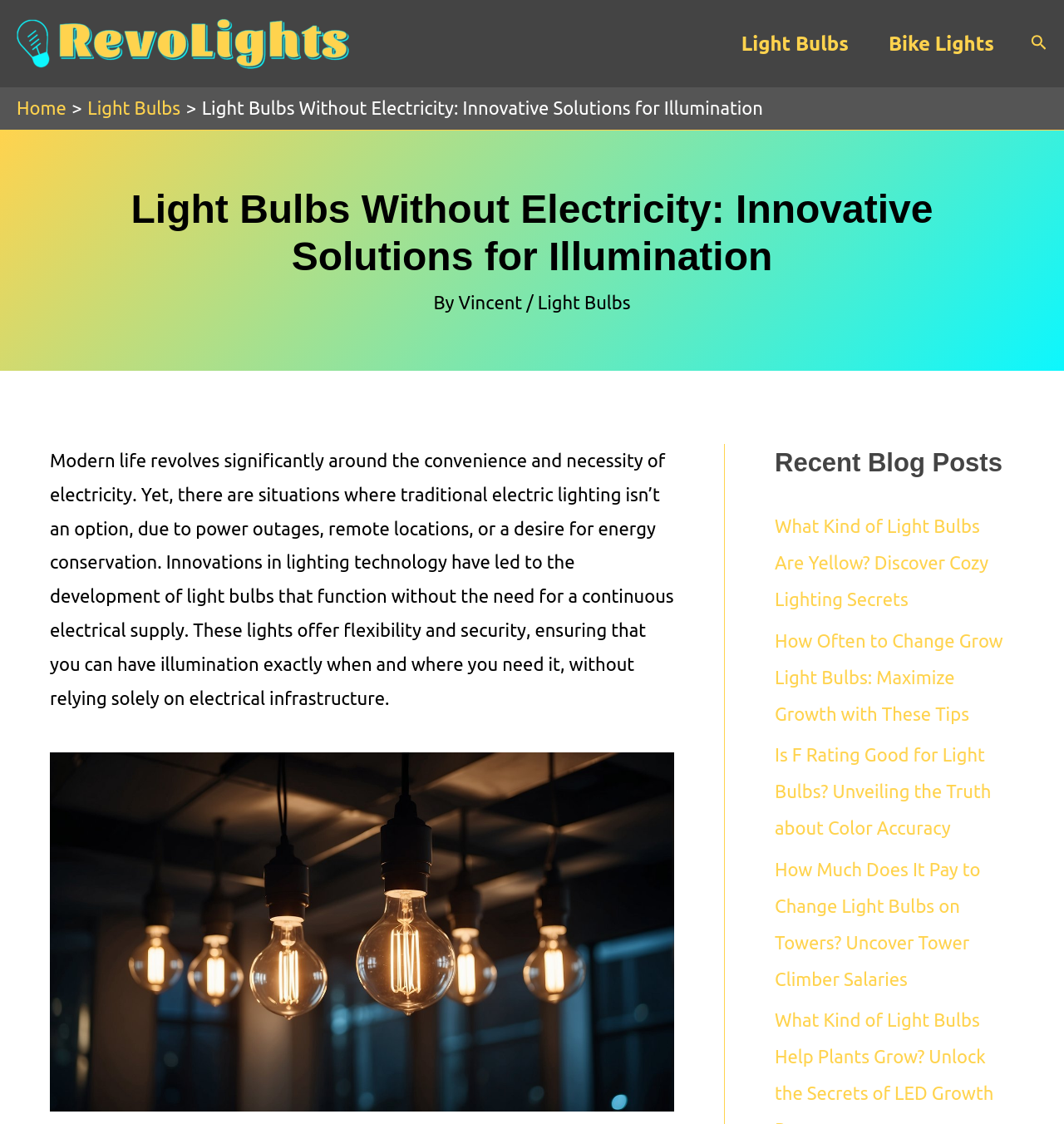What is the purpose of light bulbs without electricity?
Using the visual information, respond with a single word or phrase.

Illumination in power outages or remote locations